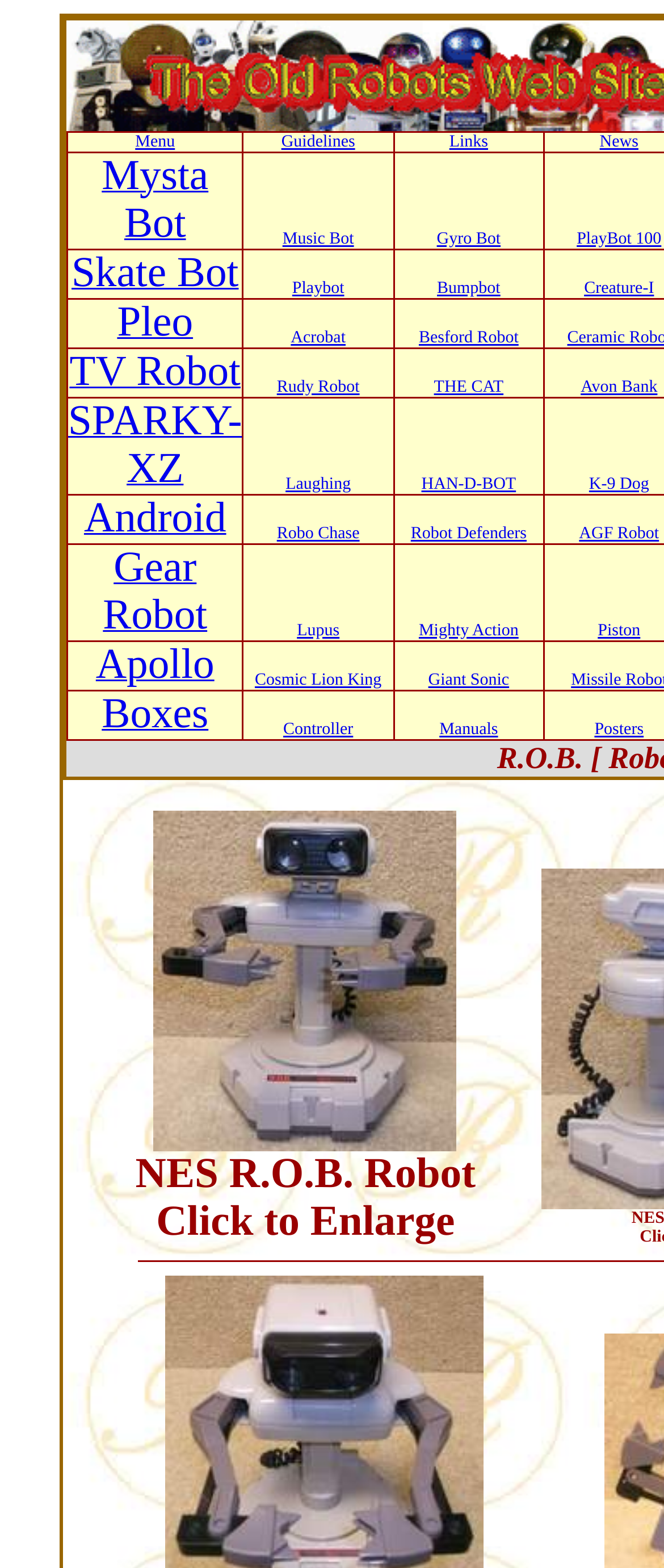What is the text of the static text element below the image of 'Cosmo Robot'? Examine the screenshot and reply using just one word or a brief phrase.

NES R.O.B. Robot